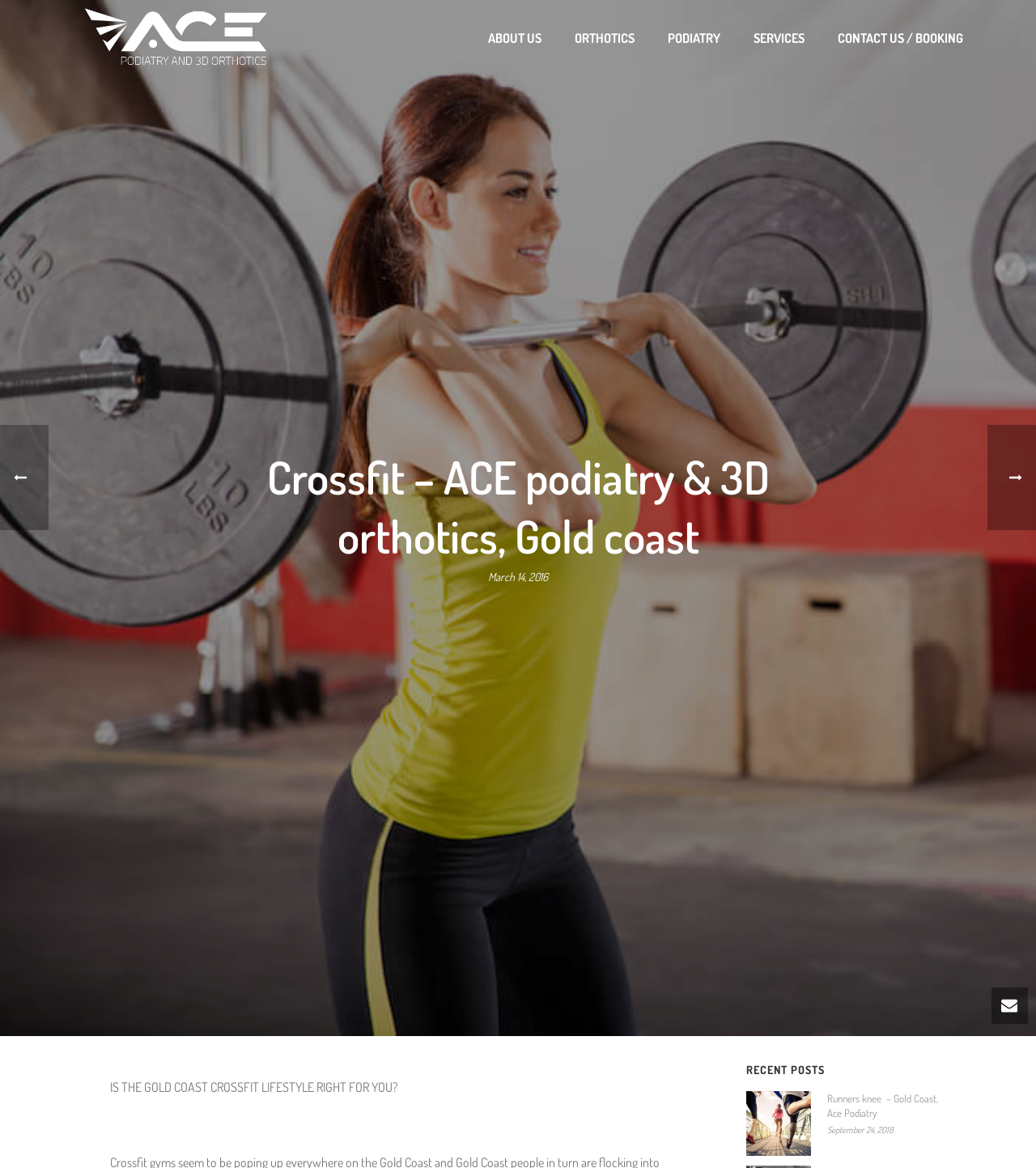Using the description: "Credits", determine the UI element's bounding box coordinates. Ensure the coordinates are in the format of four float numbers between 0 and 1, i.e., [left, top, right, bottom].

None